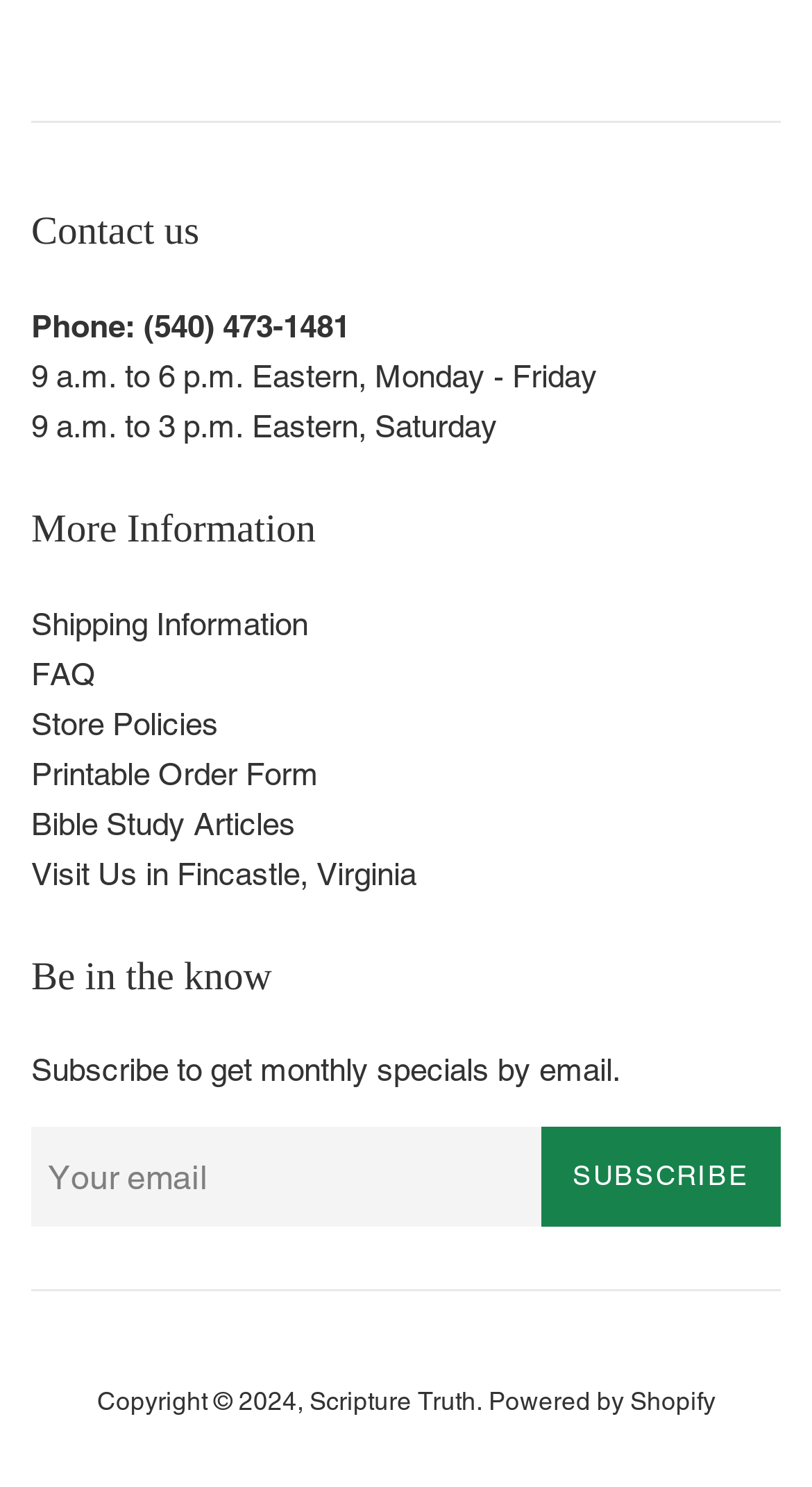Respond to the question below with a single word or phrase: What are the operating hours on Saturday?

9 a.m. to 3 p.m. Eastern